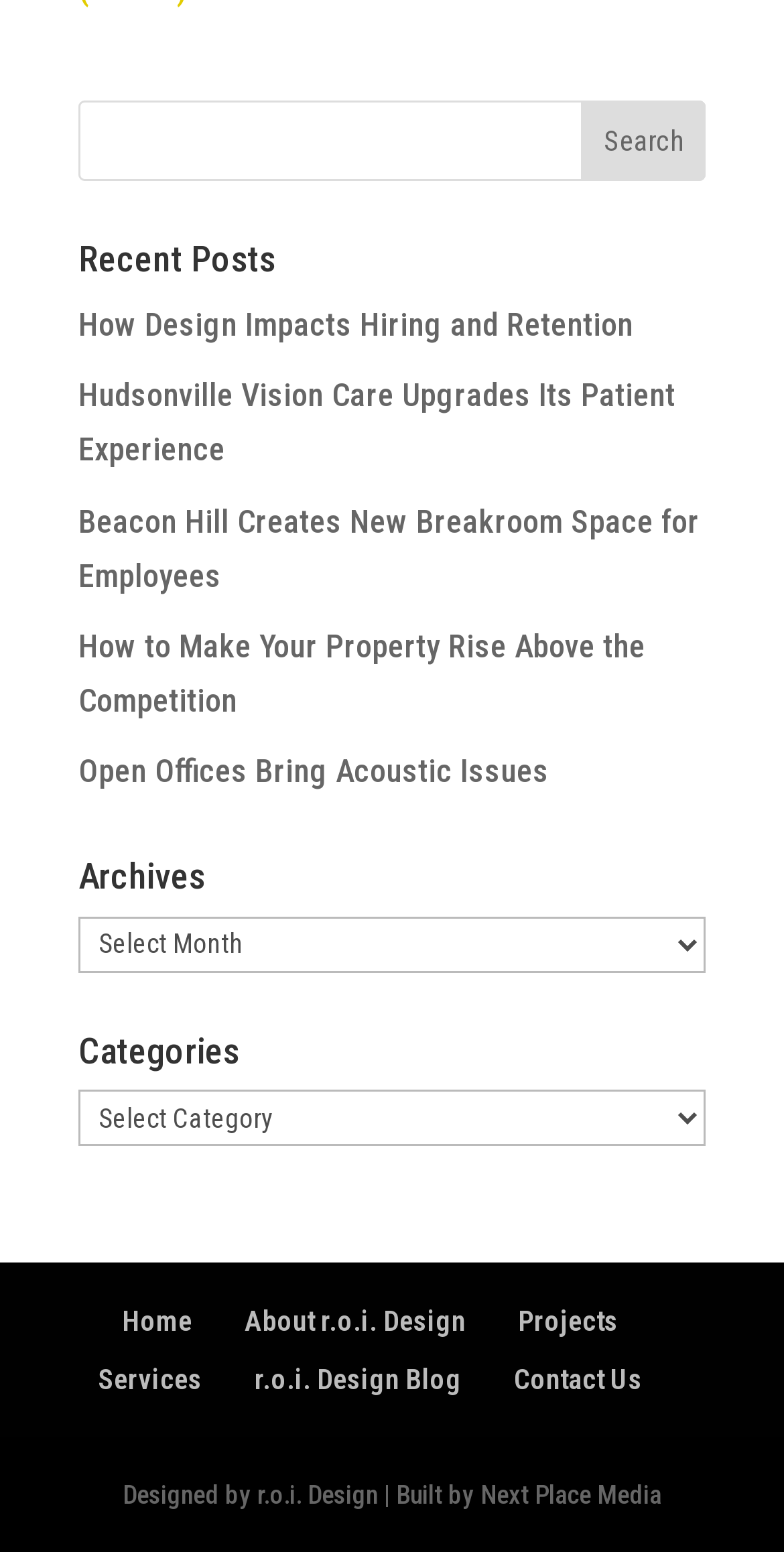Determine the bounding box coordinates of the target area to click to execute the following instruction: "select archives."

[0.1, 0.591, 0.9, 0.627]